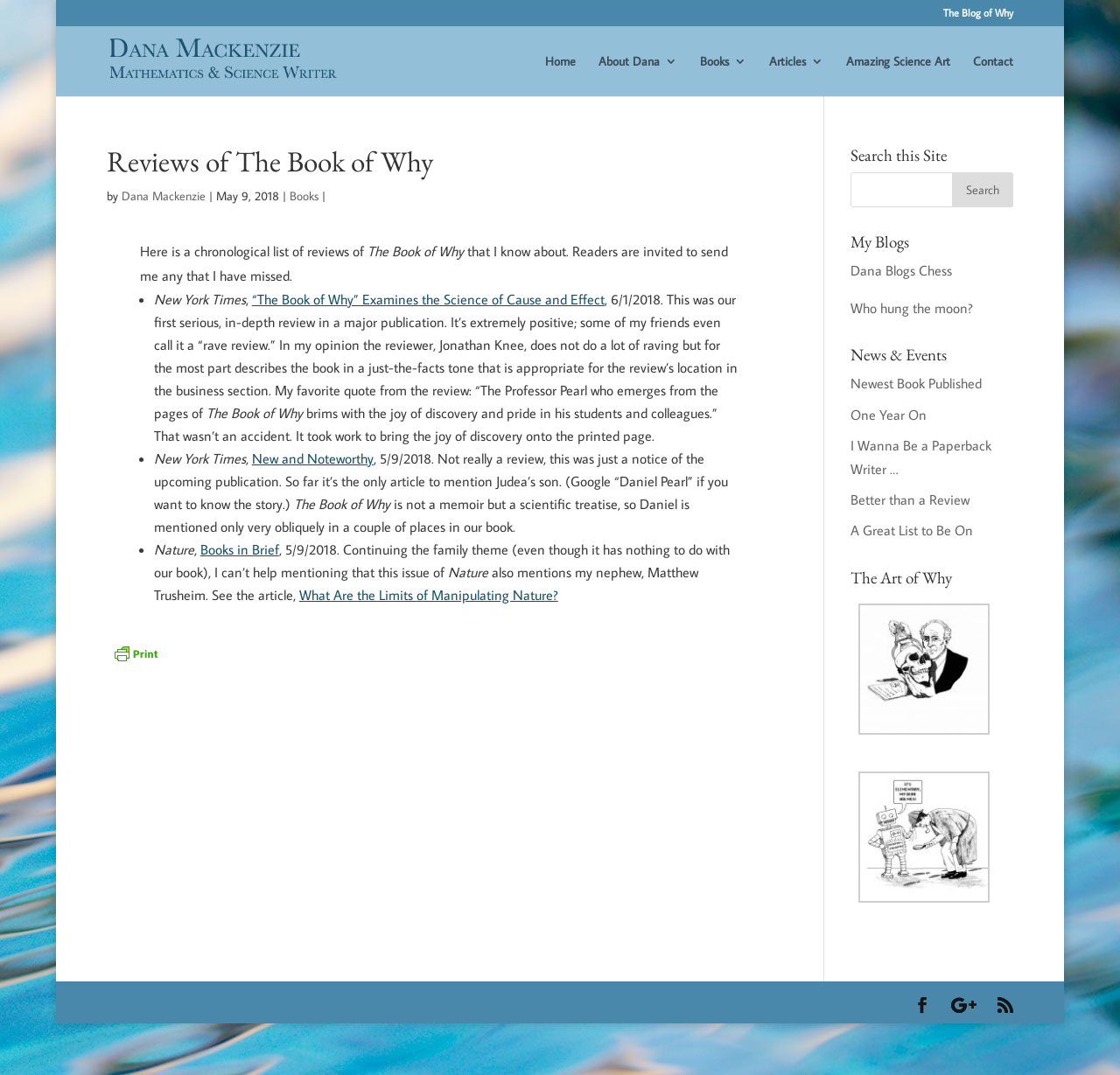Provide your answer in one word or a succinct phrase for the question: 
What is the topic of the book?

Cause and Effect